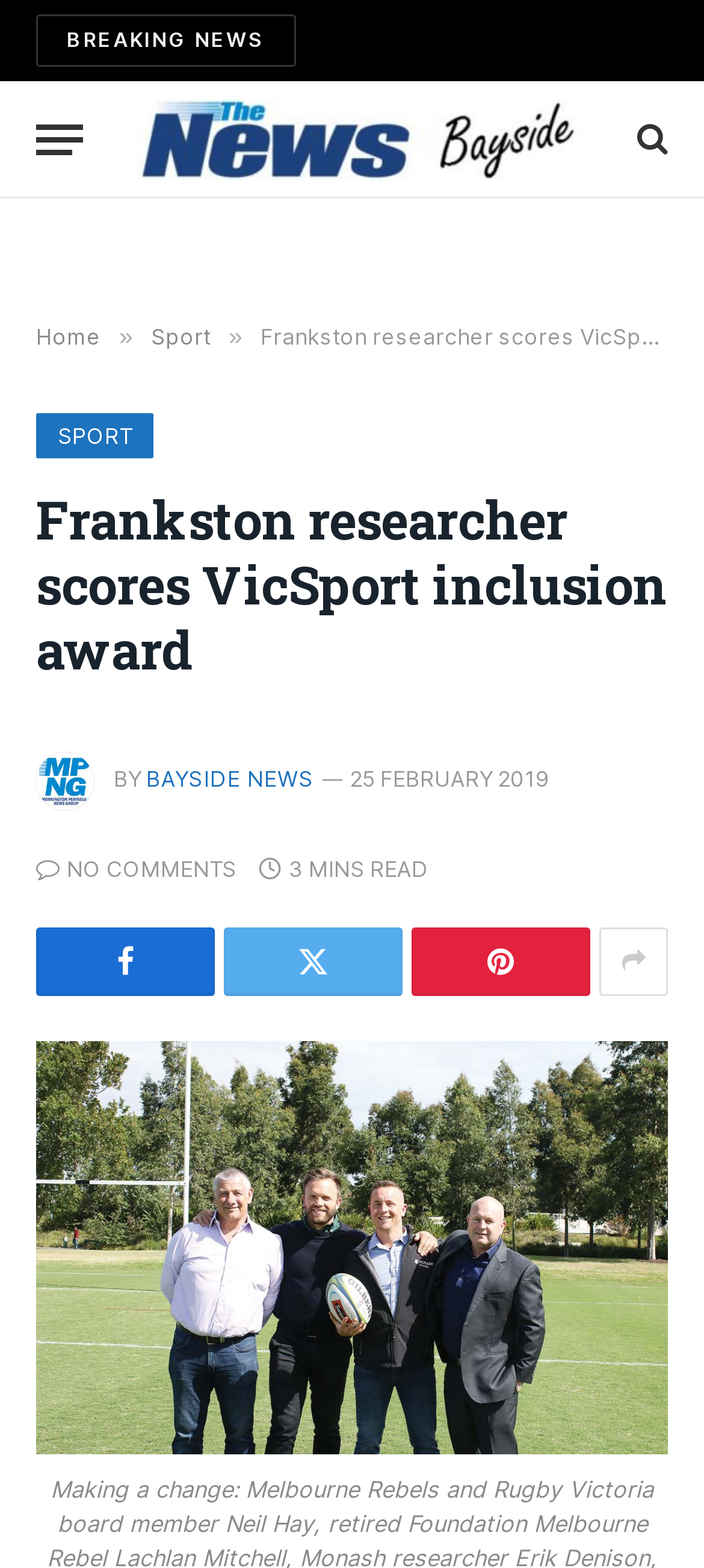Determine the bounding box coordinates of the section I need to click to execute the following instruction: "Open the 'Menu'". Provide the coordinates as four float numbers between 0 and 1, i.e., [left, top, right, bottom].

[0.051, 0.063, 0.118, 0.115]